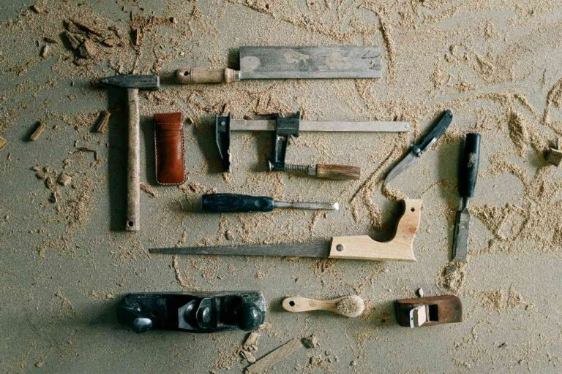Give a one-word or short phrase answer to the question: 
What is hinted at in the background?

Workspace